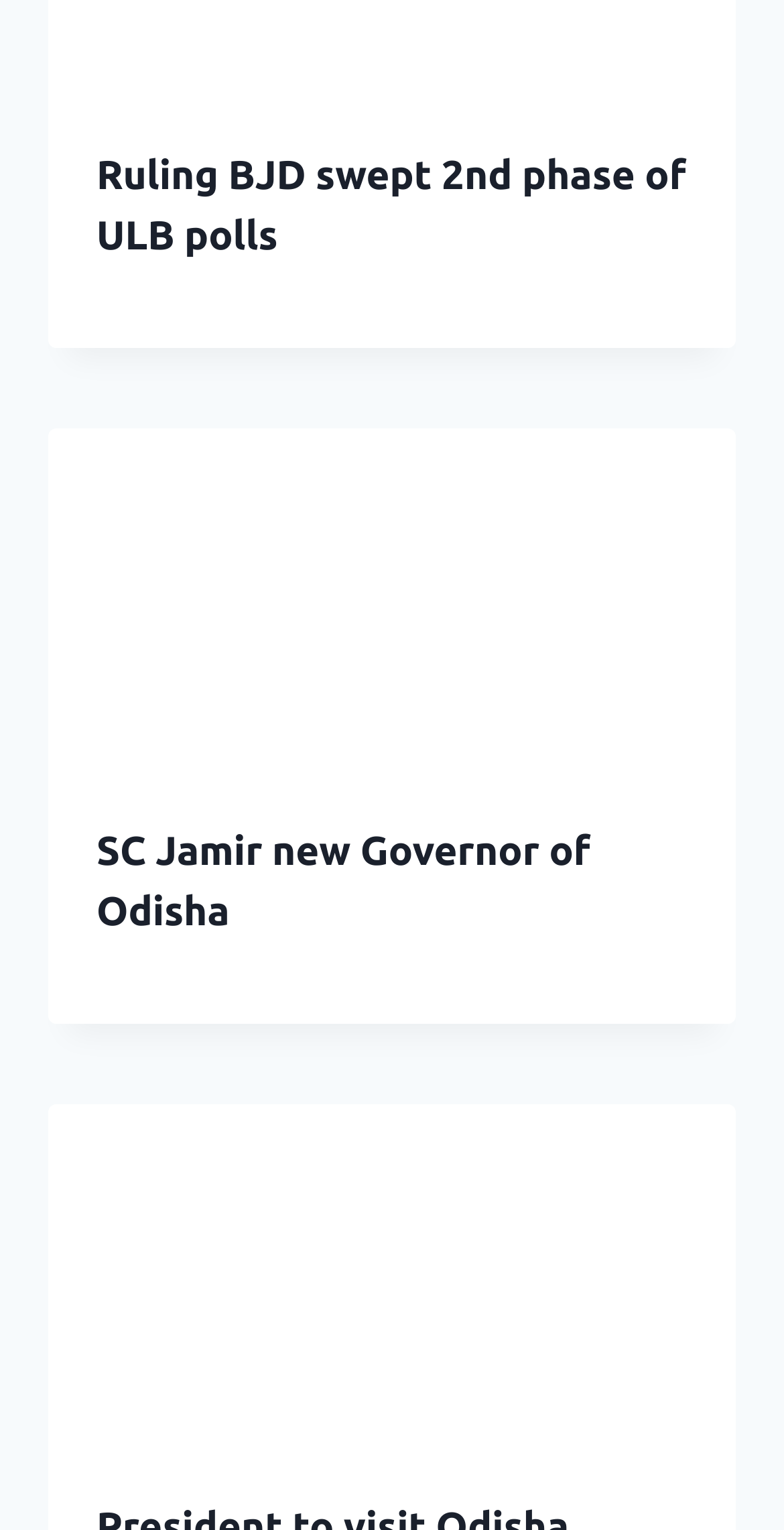Reply to the question with a brief word or phrase: How many images are on this page?

2